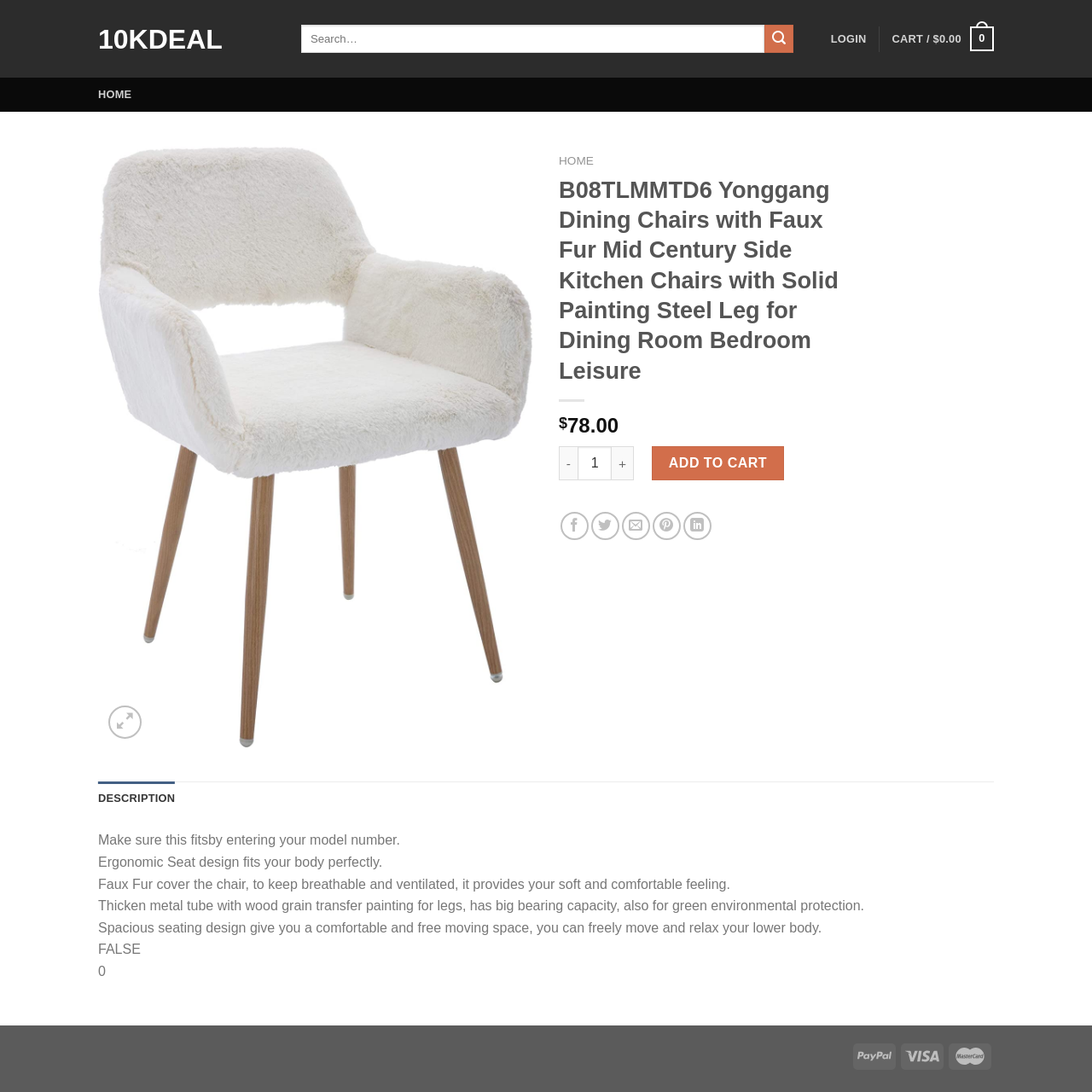Provide the bounding box coordinates for the area that should be clicked to complete the instruction: "Add the product to cart".

[0.597, 0.409, 0.718, 0.44]